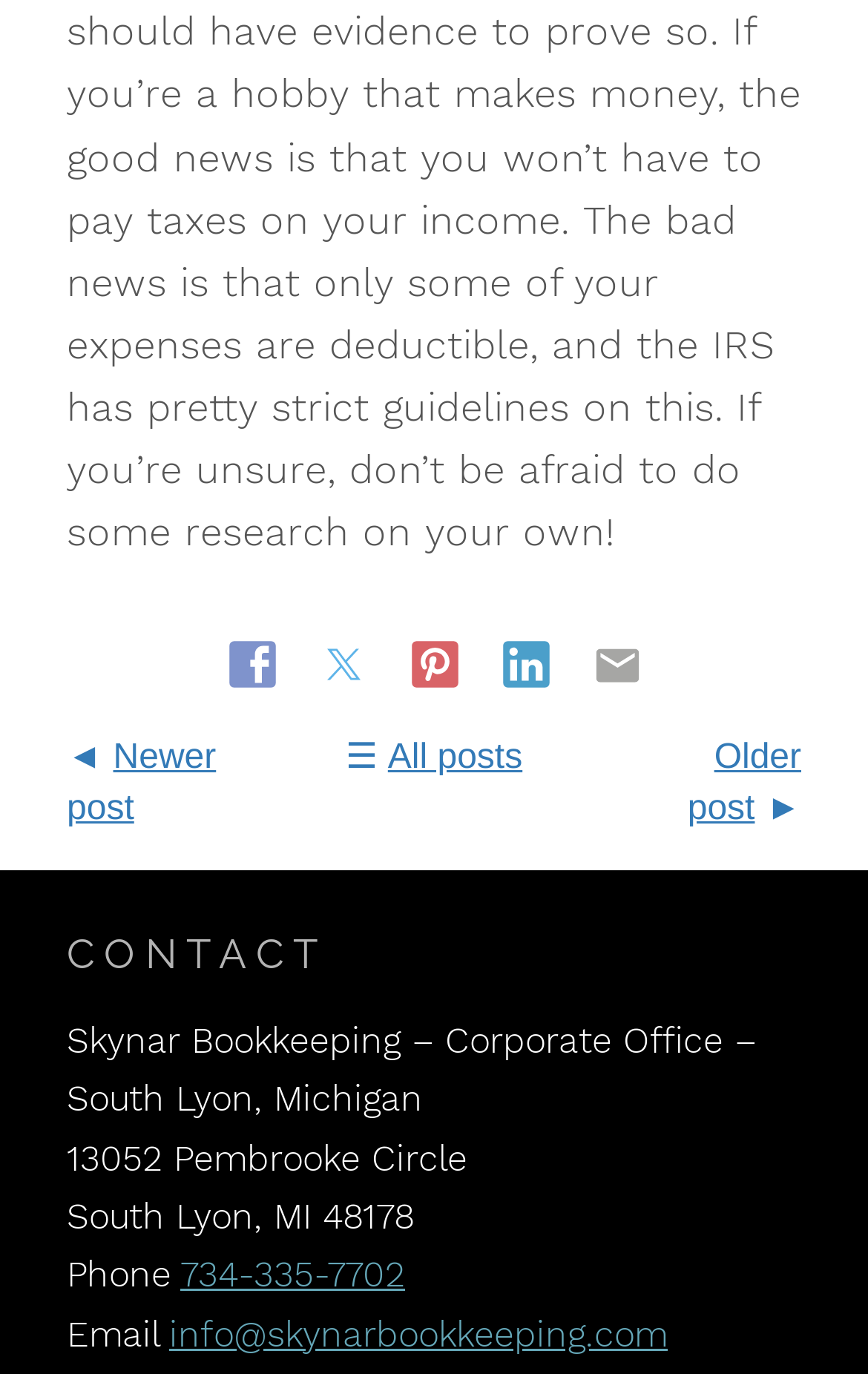What is the address of Skynar Bookkeeping? Examine the screenshot and reply using just one word or a brief phrase.

13052 Pembrooke Circle, South Lyon, MI 48178